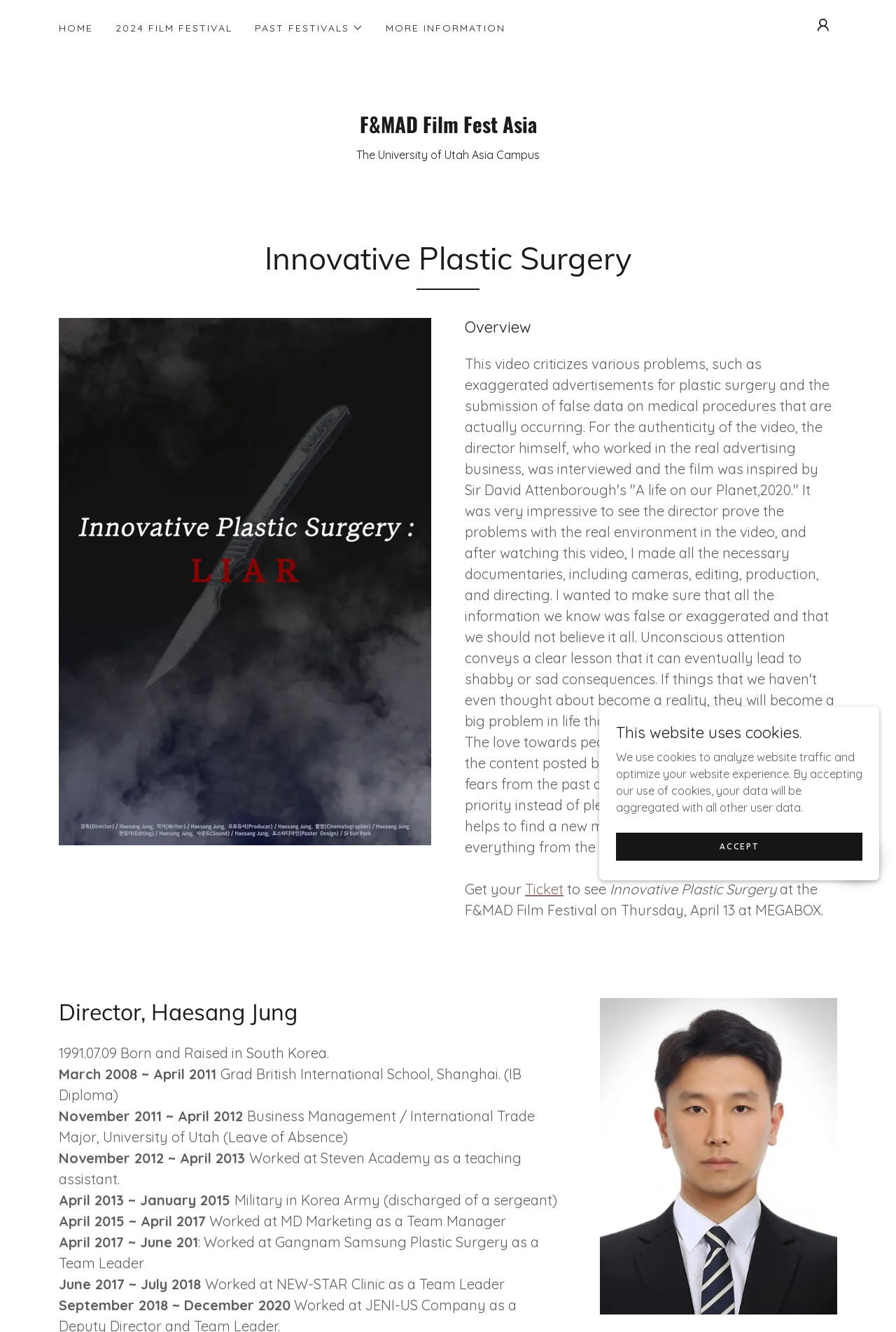What is the occupation of Haesang Jung?
Please use the image to provide an in-depth answer to the question.

The question asks for the occupation of Haesang Jung. By looking at the webpage, we can see that the heading 'Director, Haesang Jung' is mentioned, which indicates that Haesang Jung is a director.